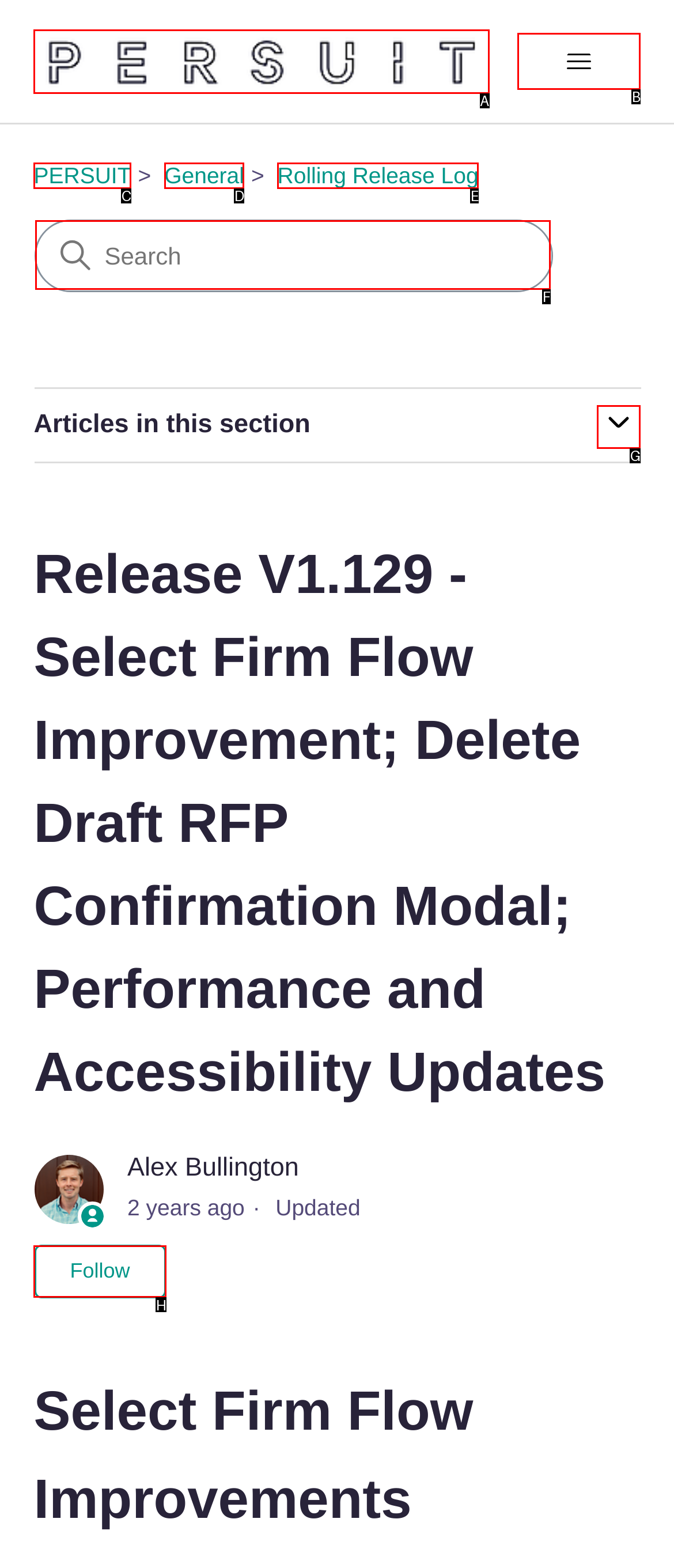Choose the letter of the option that needs to be clicked to perform the task: Toggle navigation menu. Answer with the letter.

B